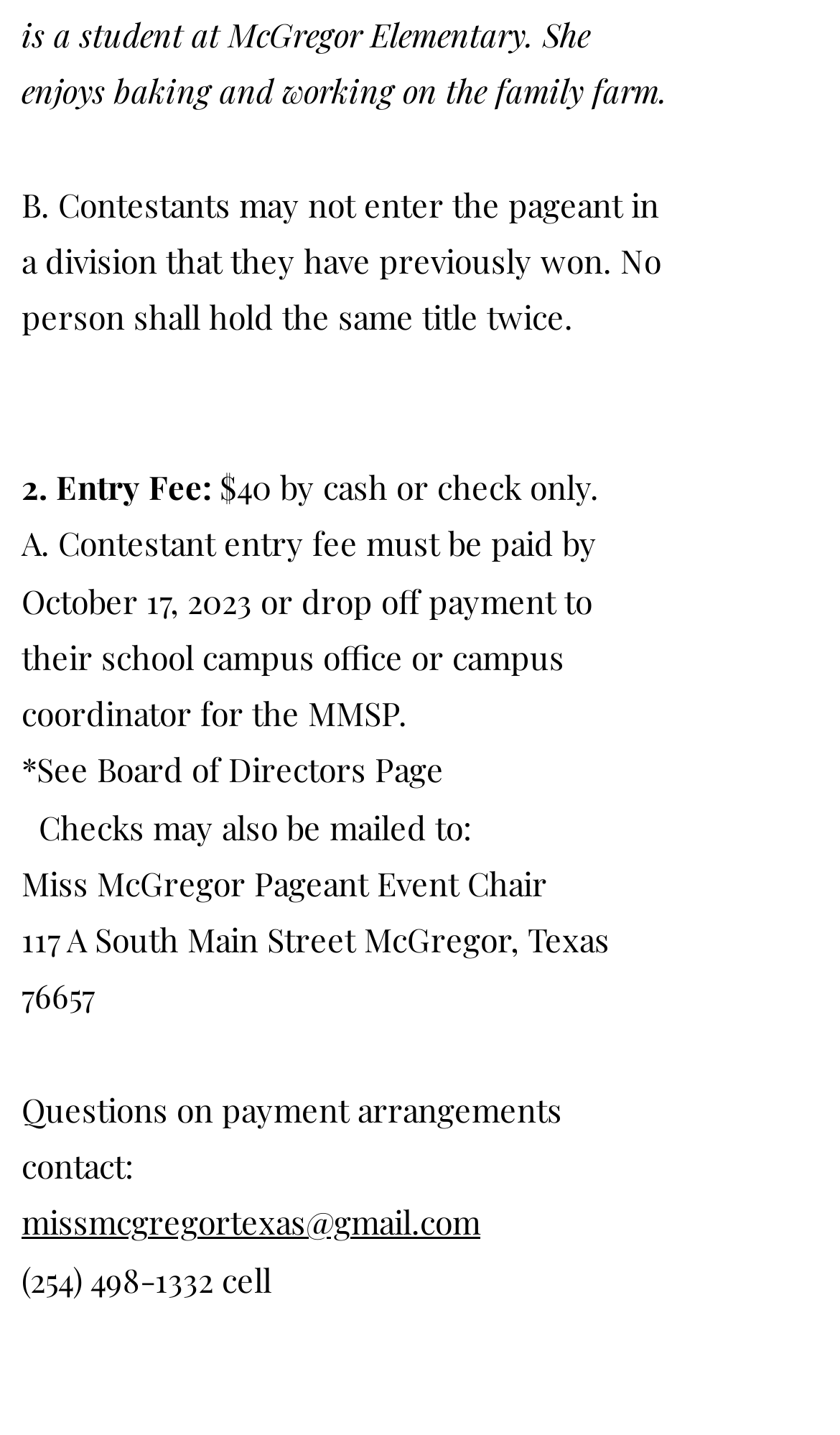Reply to the question with a single word or phrase:
What is the entry fee for the pageant?

$40